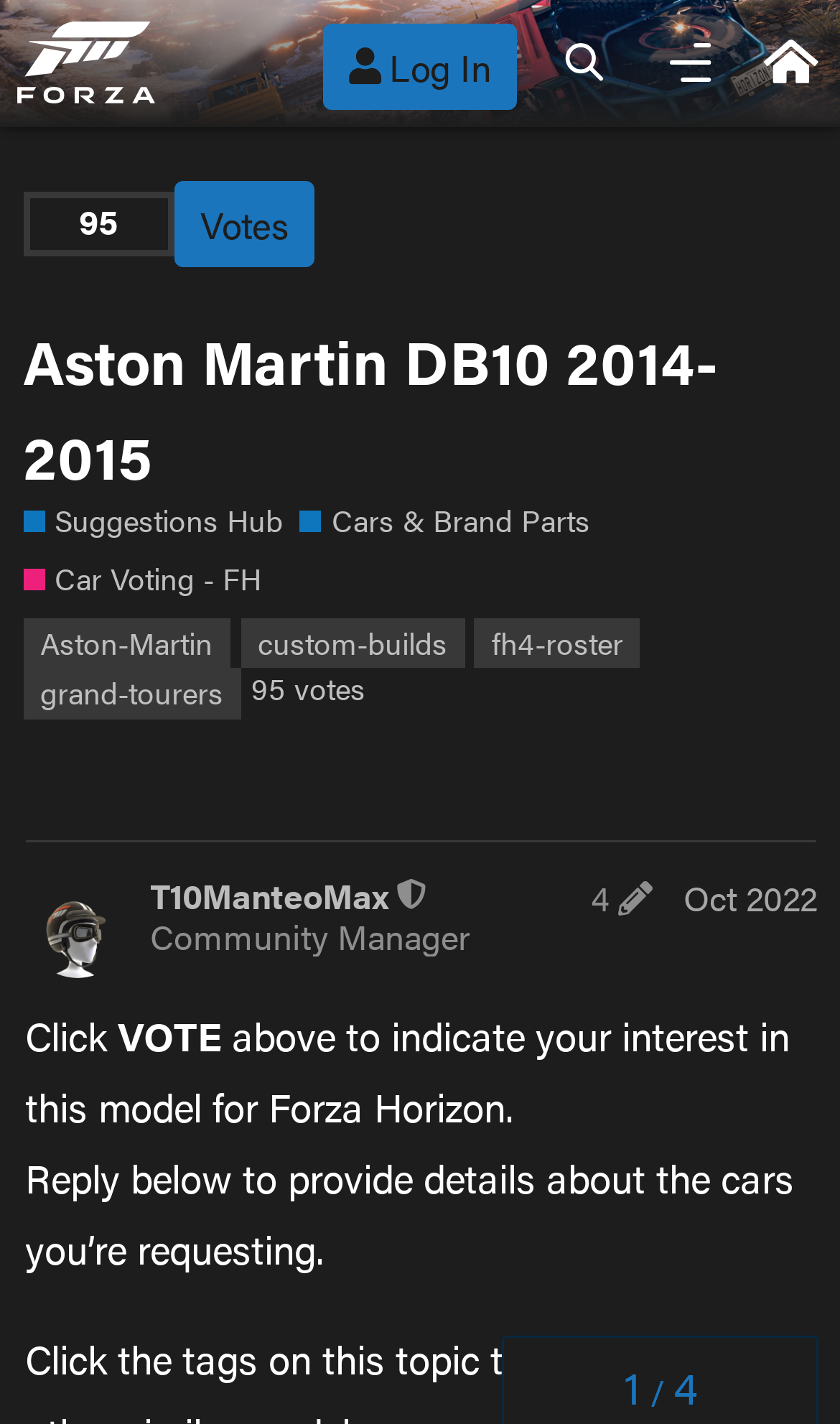Could you please study the image and provide a detailed answer to the question:
What is the purpose of the 'Vote' button?

The purpose of the 'Vote' button can be found by reading the static text element with the text 'Click VOTE above to indicate your interest in this model for Forza Horizon'. This text suggests that the 'Vote' button is used to indicate interest in the car model.